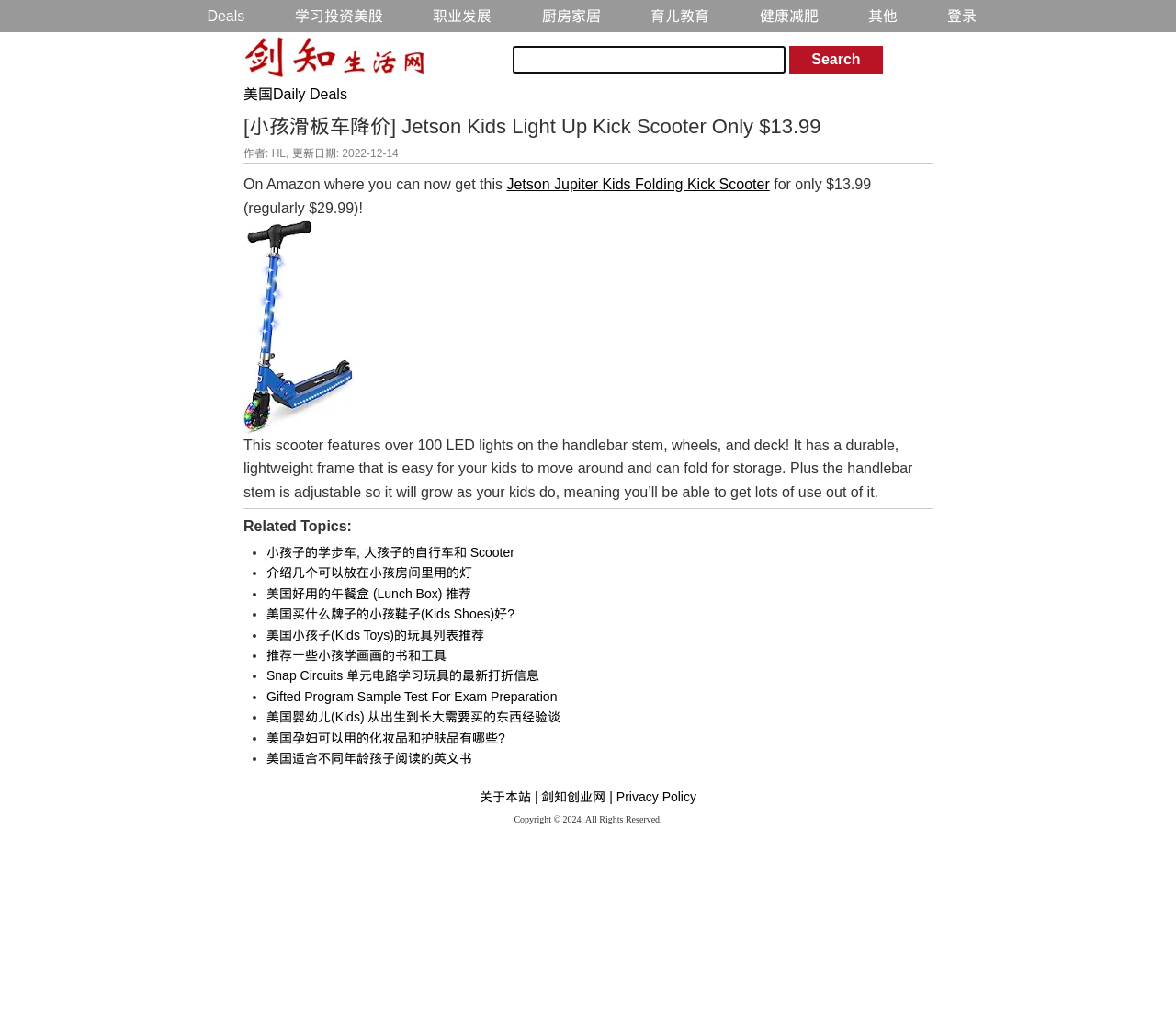Please find the bounding box coordinates of the element that you should click to achieve the following instruction: "Login to the website". The coordinates should be presented as four float numbers between 0 and 1: [left, top, right, bottom].

[0.786, 0.0, 0.85, 0.032]